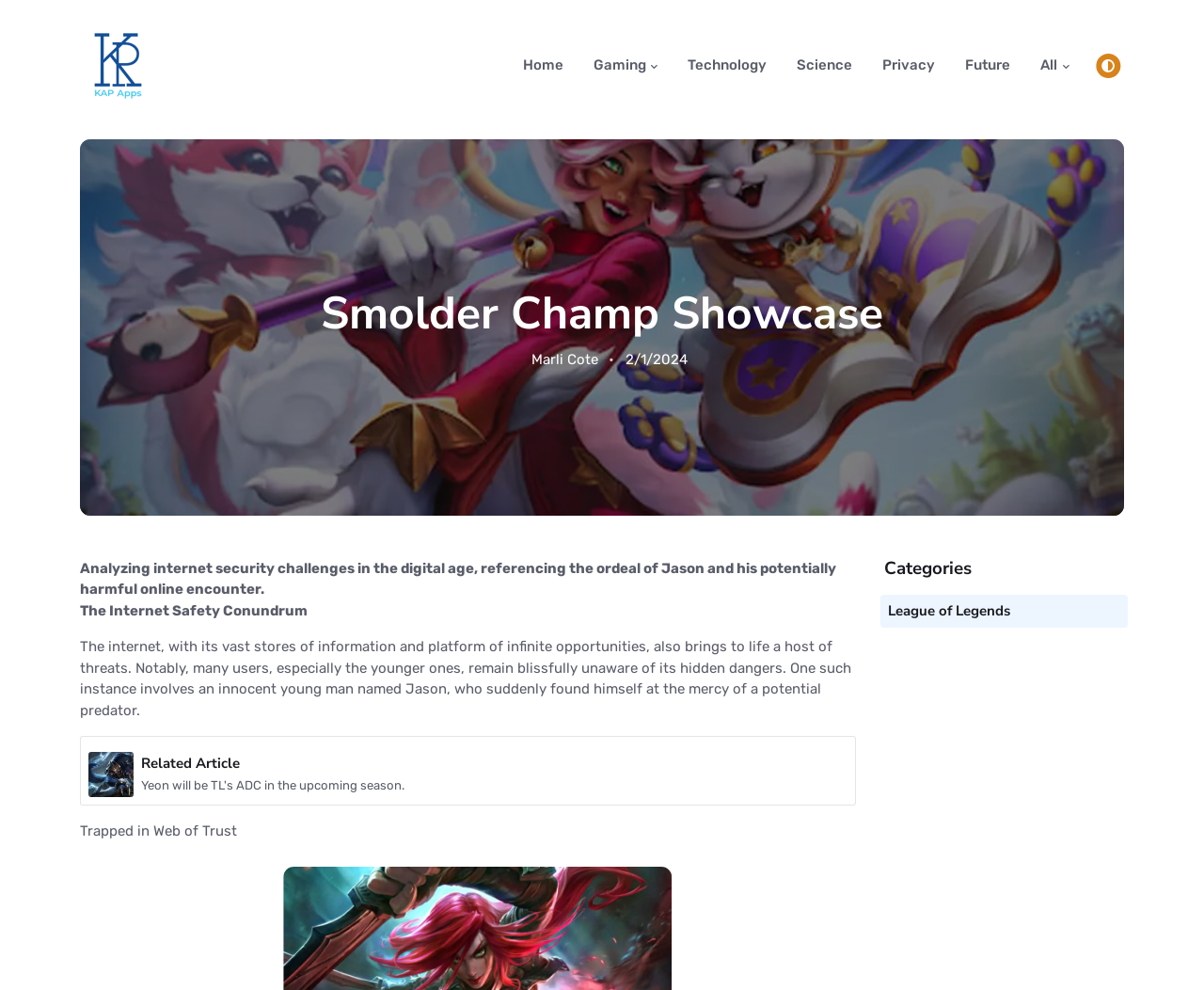Can you locate the main headline on this webpage and provide its text content?

Smolder Champ Showcase